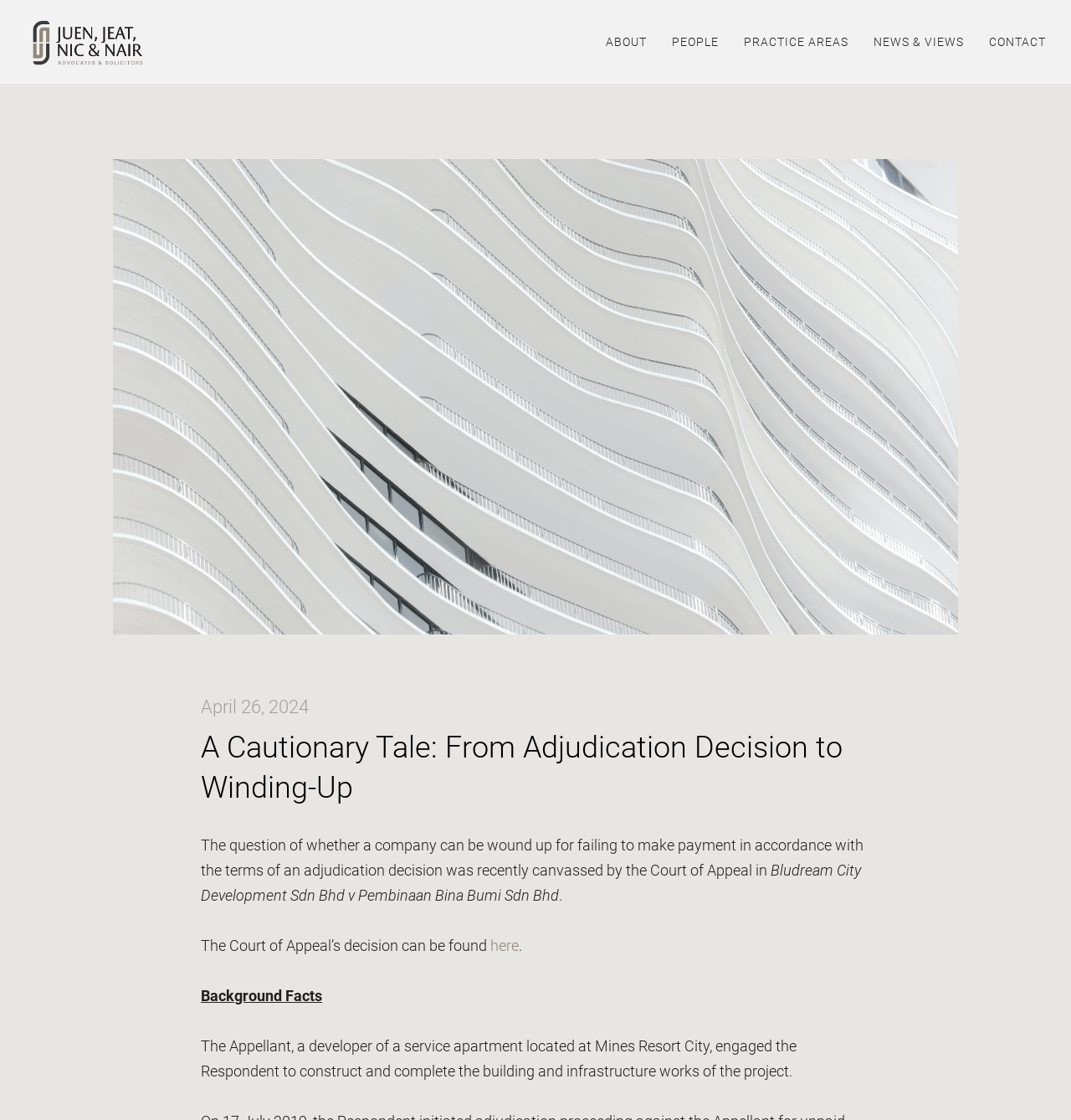Deliver a detailed narrative of the webpage's visual and textual elements.

The webpage is about the Construction Industry Payment and Adjudication Act 2012, specifically related to Juen, Jeat, Nic & Nair. At the top left corner, there is a logo image. Below the logo, there is a navigation menu with five links: ABOUT, PEOPLE, PRACTICE AREAS, NEWS & VIEWS, and CONTACT, aligned horizontally across the top of the page.

On the main content area, there is a featured image taking up most of the width. Below the featured image, there is a news article or blog post titled "A Cautionary Tale: From Adjudication Decision to Winding-Up" with a date "April 26, 2024" above it. The article discusses a court case, Bludream City Development Sdn Bhd v Pembinaan Bina Bumi Sdn Bhd, and its implications on the construction industry. The article is divided into sections, including the background facts of the case, with links to additional resources, such as the Court of Appeal's decision.